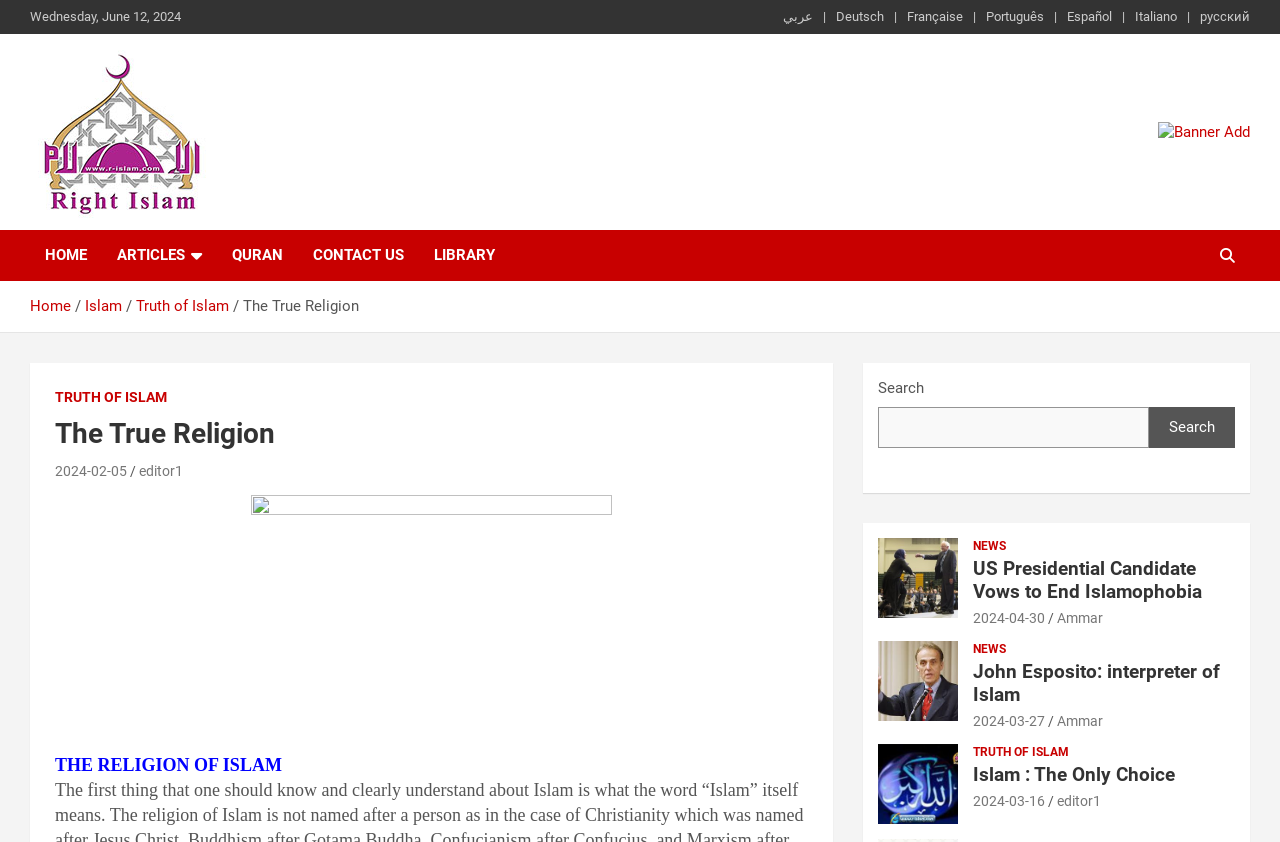Given the description "name="j_username" placeholder="Uniqname or Friend ID"", provide the bounding box coordinates of the corresponding UI element.

None